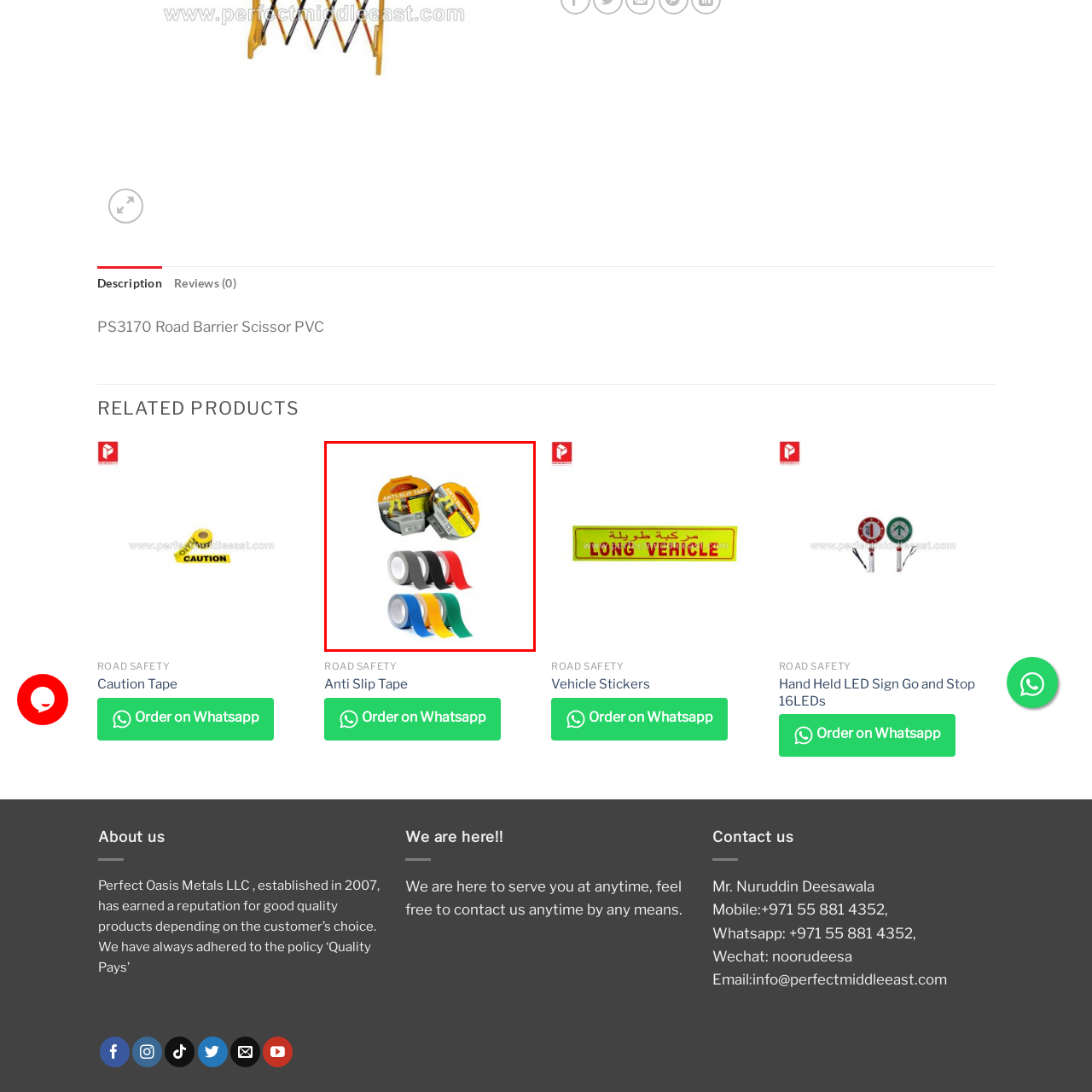Observe the visual content surrounded by a red rectangle, How many rolls of tape are displayed? Respond using just one word or a short phrase.

5